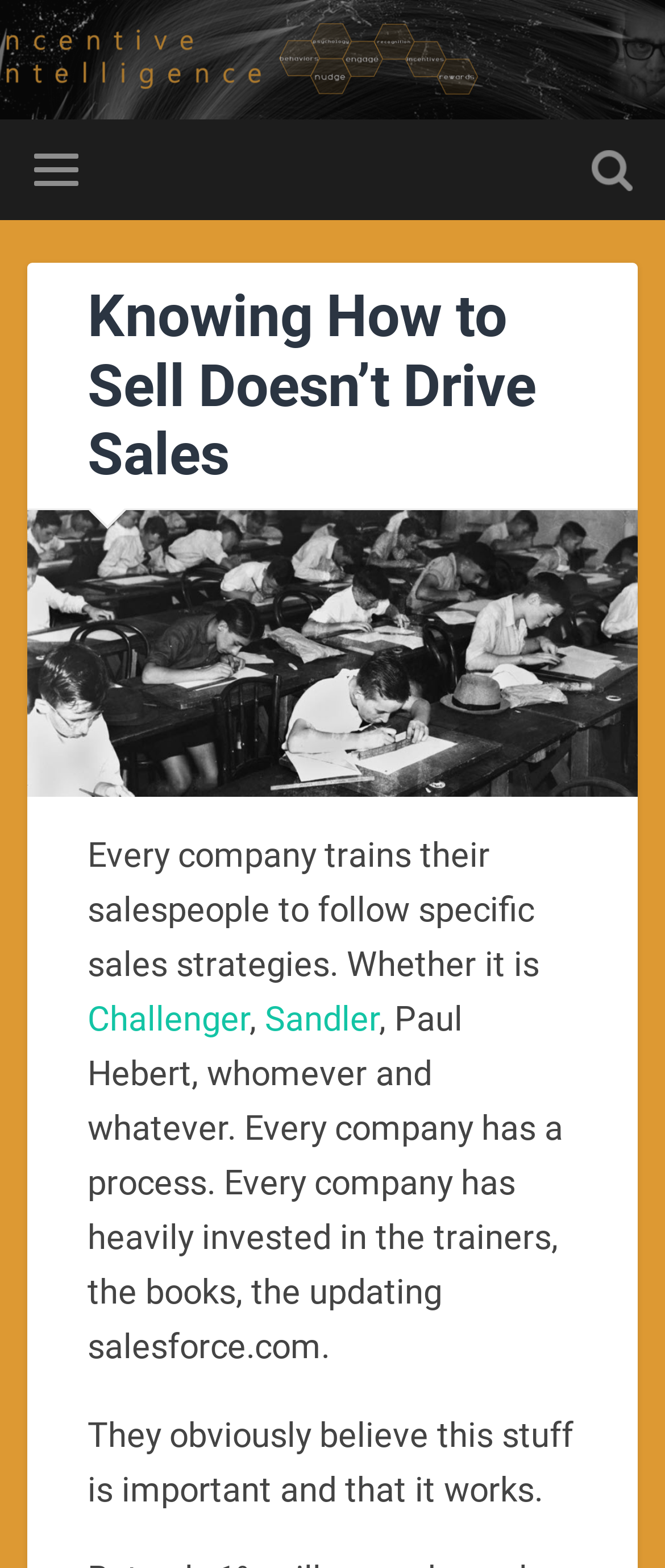Using the webpage screenshot and the element description Toggle search field, determine the bounding box coordinates. Specify the coordinates in the format (top-left x, top-left y, bottom-right x, bottom-right y) with values ranging from 0 to 1.

[0.888, 0.076, 0.95, 0.14]